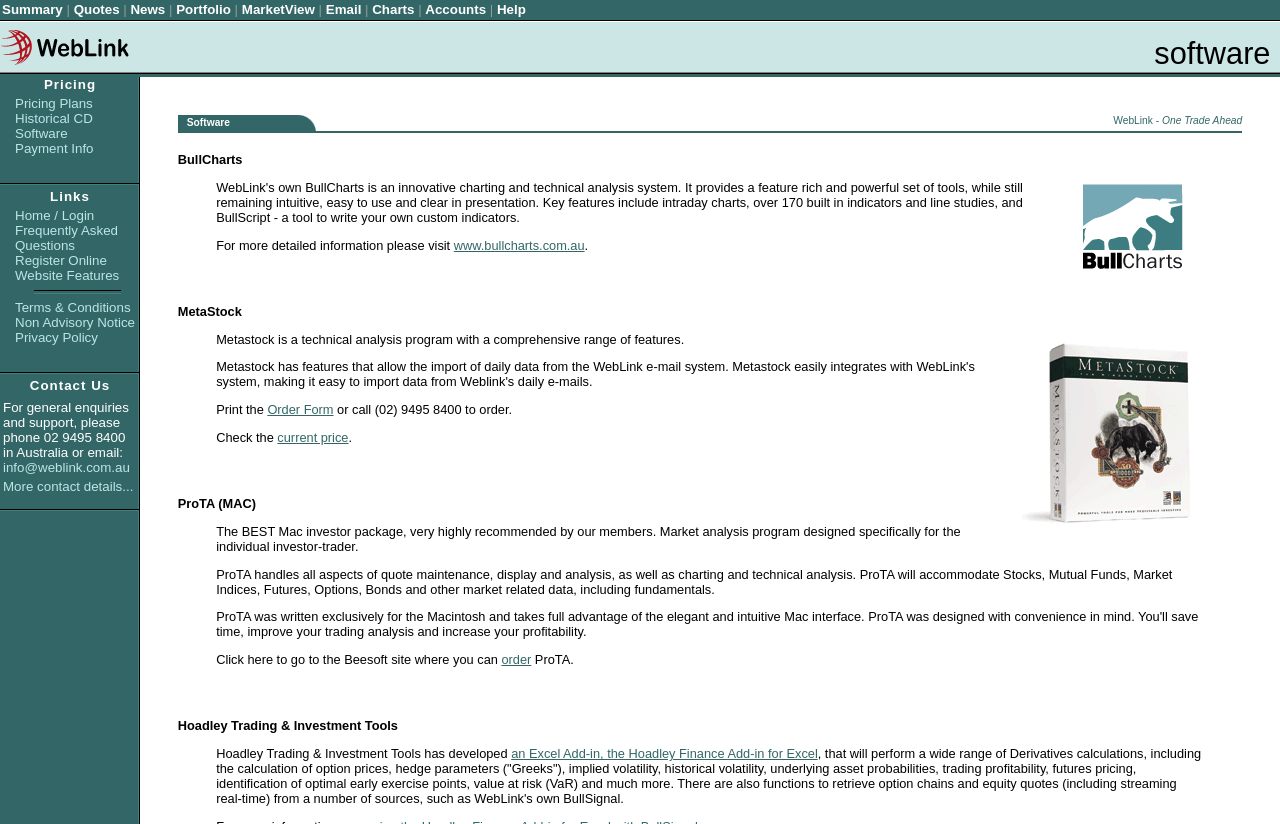Please locate the bounding box coordinates of the element that needs to be clicked to achieve the following instruction: "Go to the Quotes page". The coordinates should be four float numbers between 0 and 1, i.e., [left, top, right, bottom].

[0.058, 0.002, 0.093, 0.021]